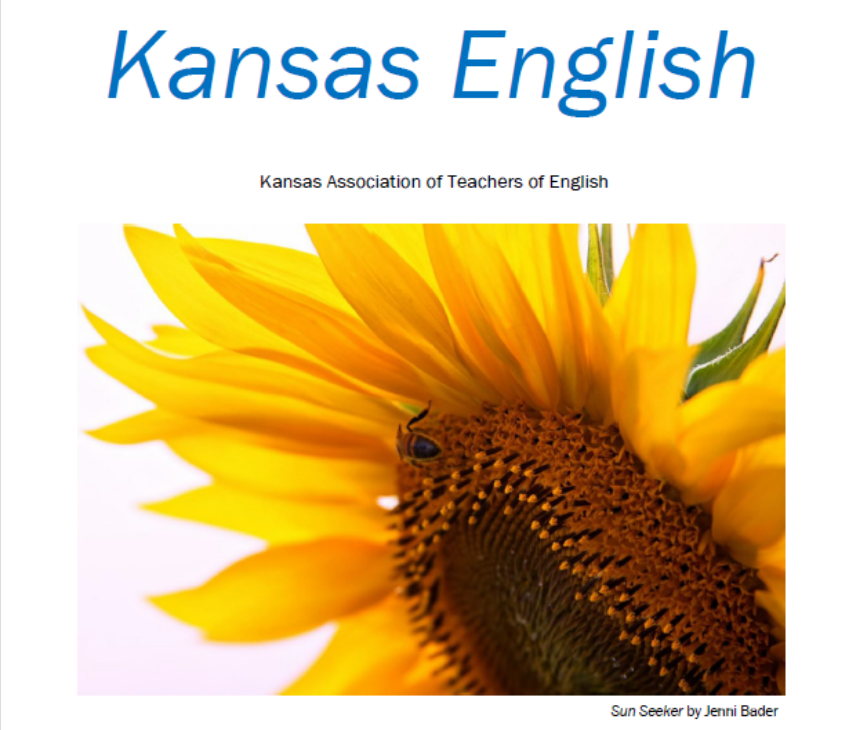Provide a thorough and detailed response to the question by examining the image: 
What is the font color of the title 'Kansas English'?

According to the caption, the title 'Kansas English' is elegantly written in a bold, blue font, which implies that the font color of the title is blue.